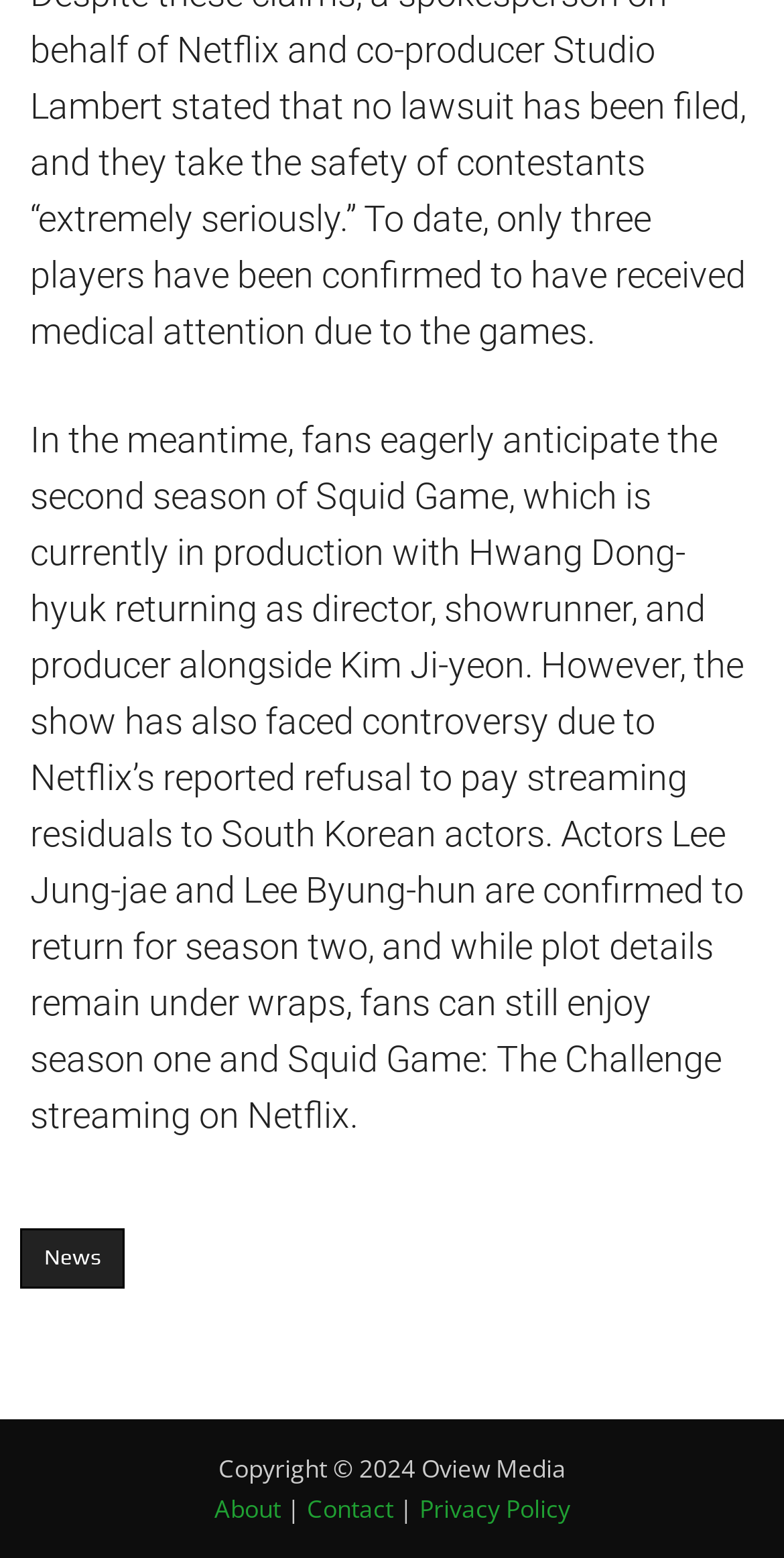What is the copyright year?
Based on the content of the image, thoroughly explain and answer the question.

The StaticText element with the text 'Copyright © 2024 Oview Media' indicates that the copyright year is 2024.